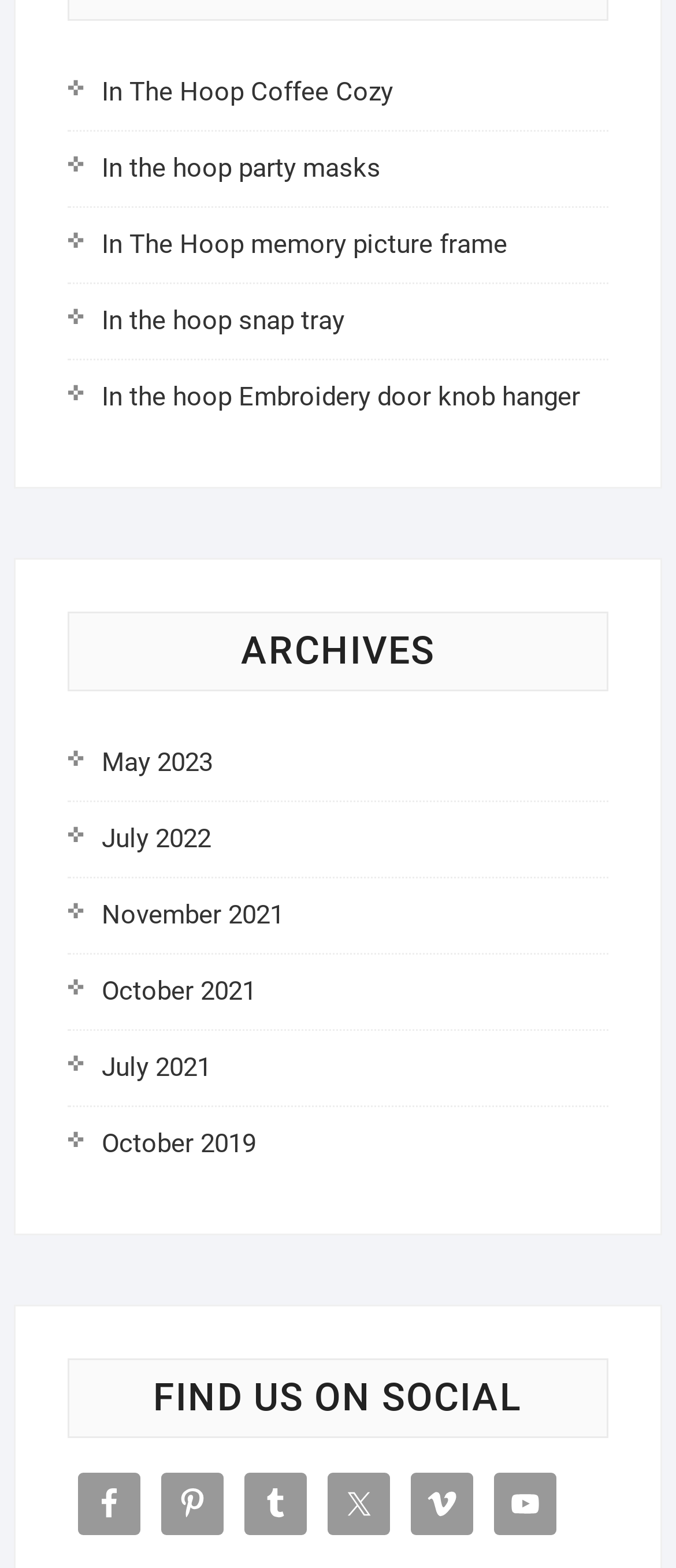Please locate the bounding box coordinates of the element's region that needs to be clicked to follow the instruction: "Check out YouTube". The bounding box coordinates should be provided as four float numbers between 0 and 1, i.e., [left, top, right, bottom].

[0.73, 0.939, 0.823, 0.979]